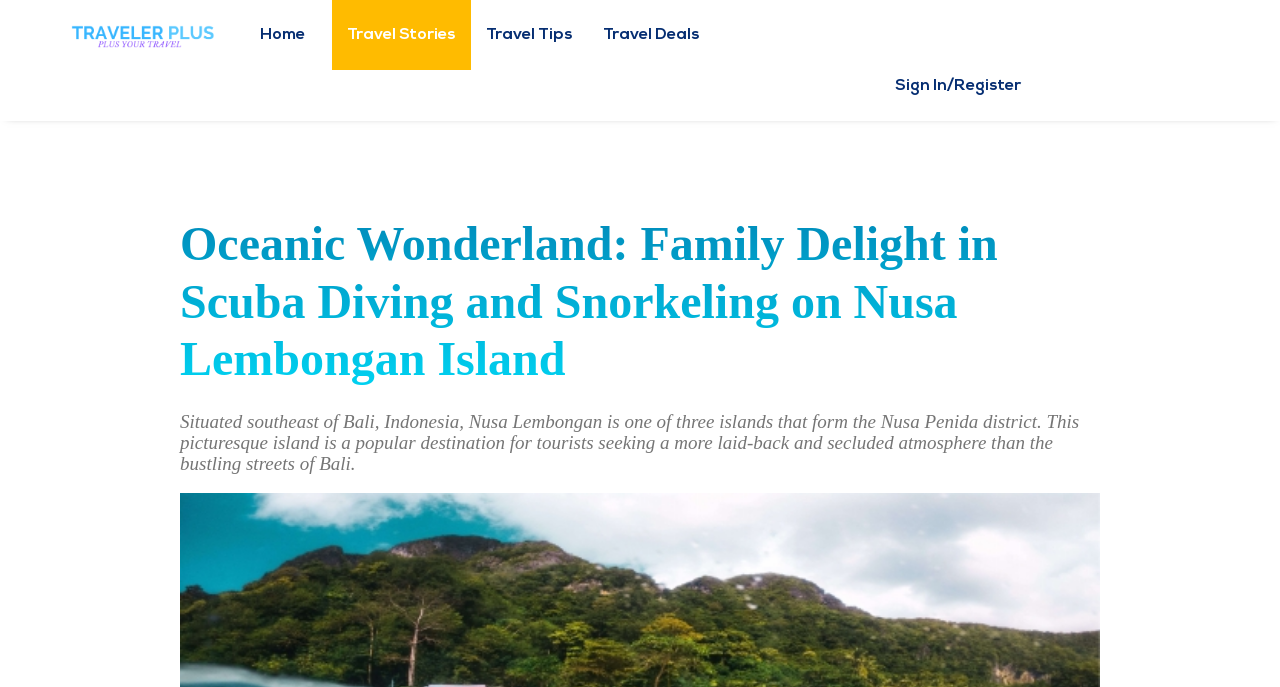Respond to the question below with a single word or phrase:
Where is Nusa Lembongan Island located?

Southeast of Bali, Indonesia